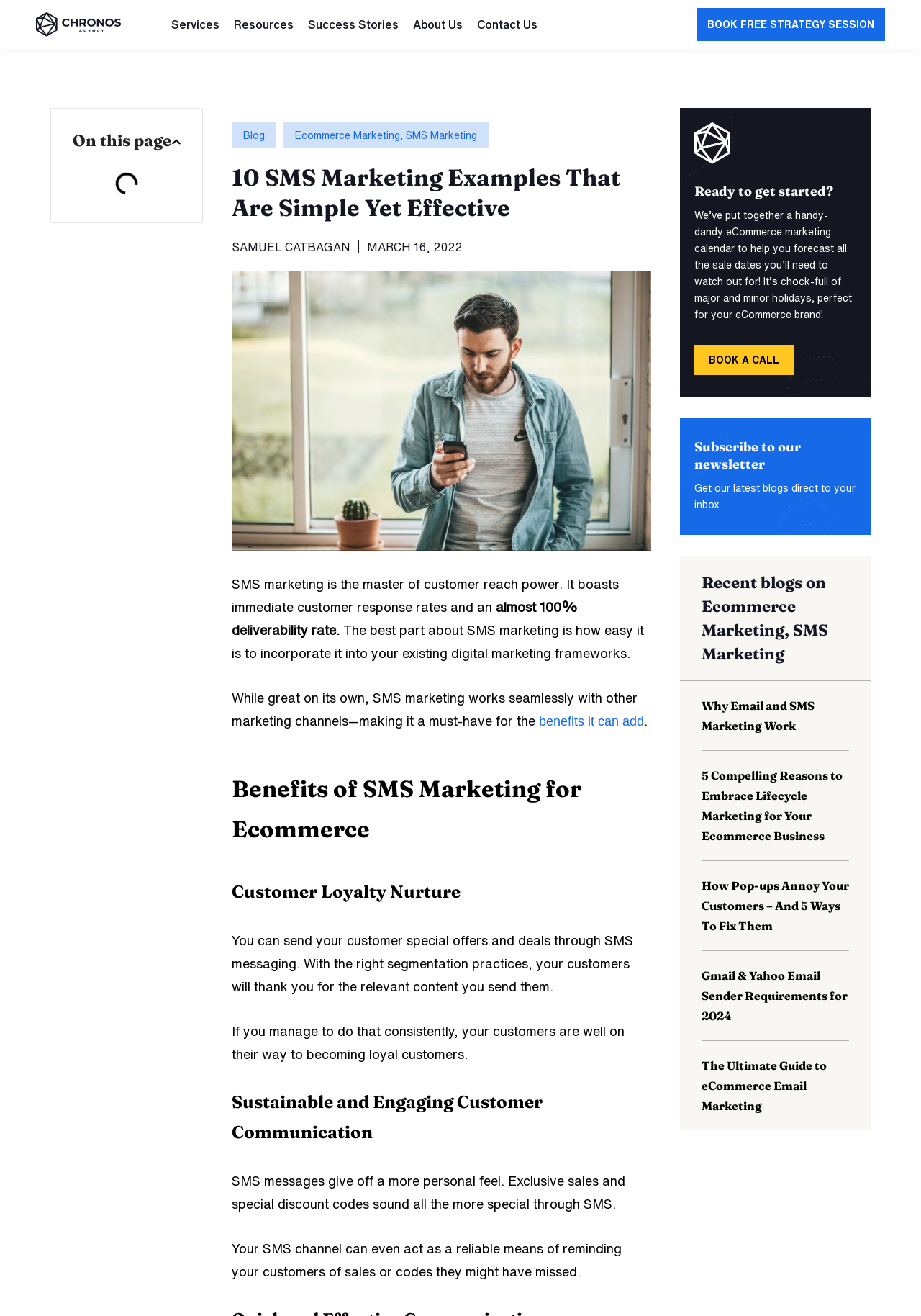Determine the webpage's heading and output its text content.

10 SMS Marketing Examples That Are Simple Yet Effective